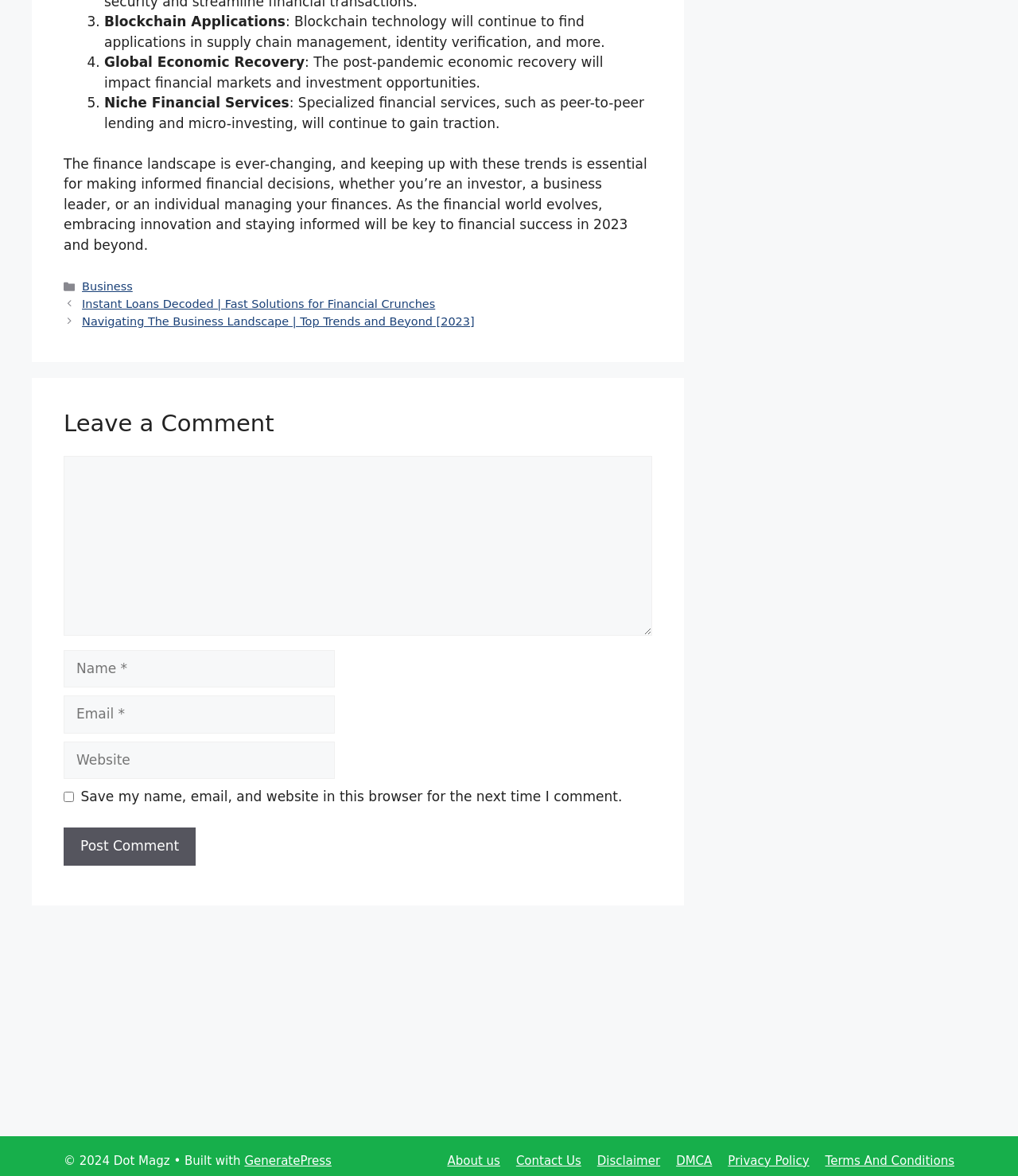Locate the bounding box coordinates of the clickable region to complete the following instruction: "Enter your name."

[0.062, 0.553, 0.329, 0.585]